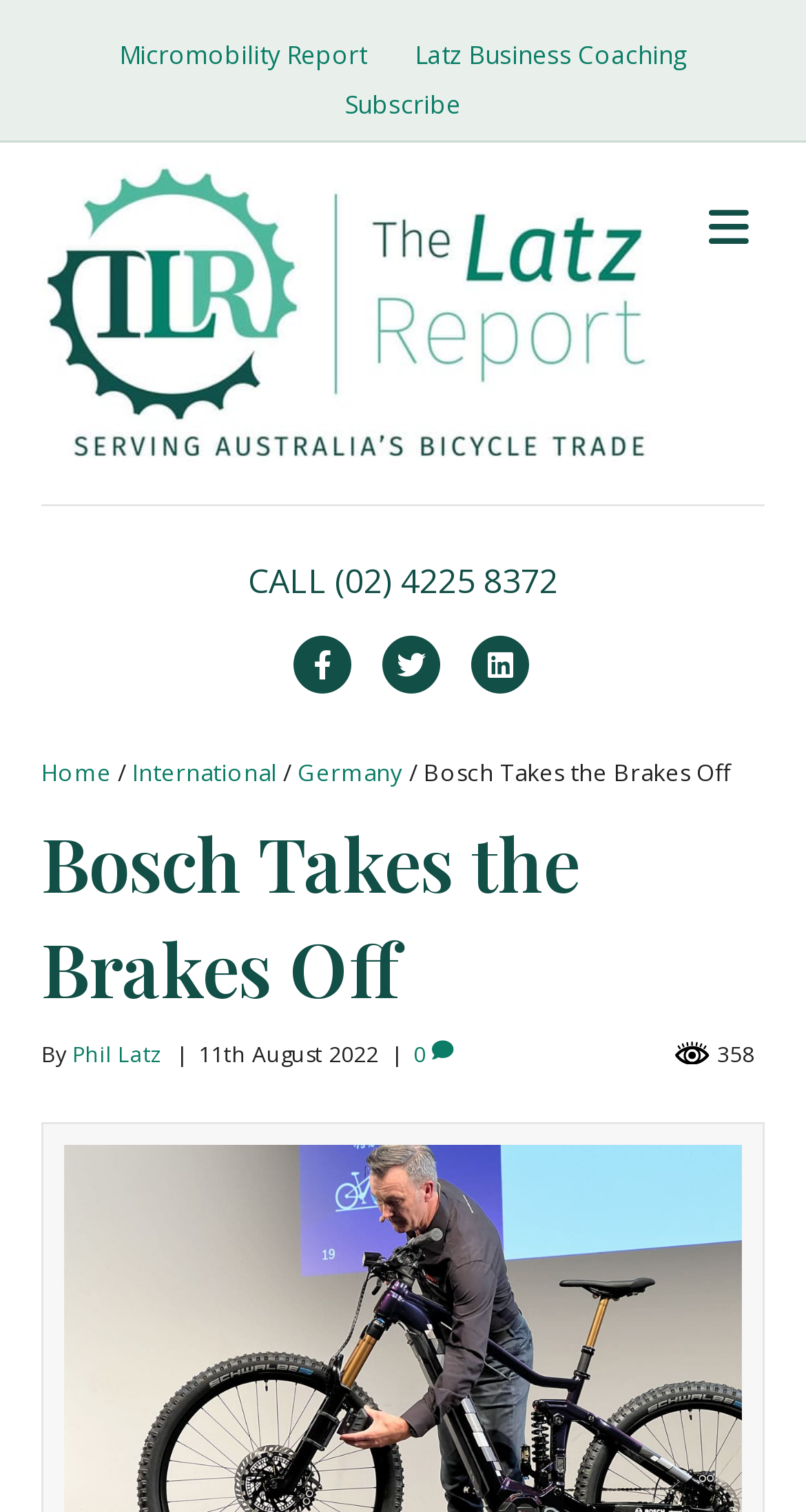How many social media links are there? Based on the image, give a response in one word or a short phrase.

3